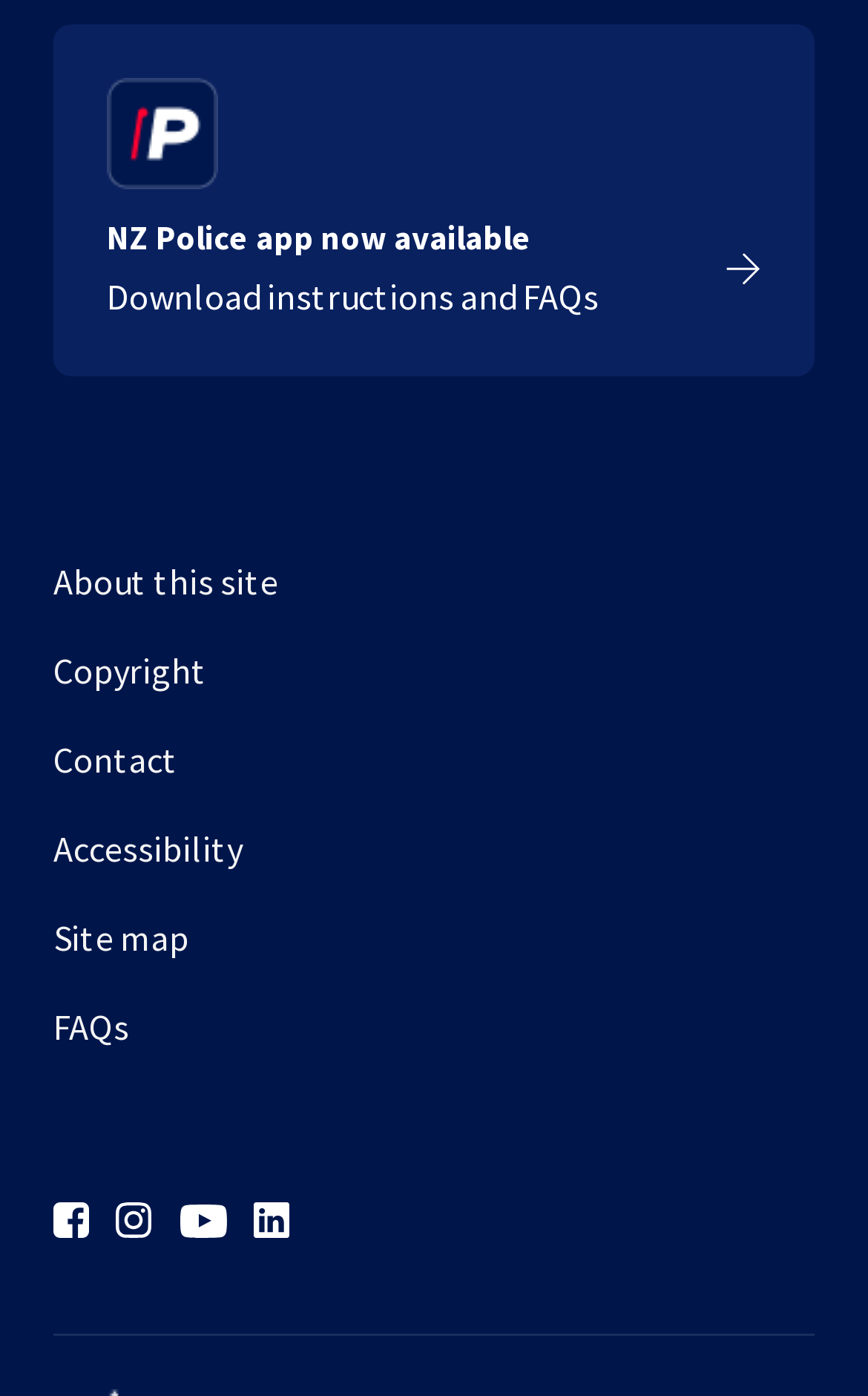Answer this question in one word or a short phrase: What is the name of the app available for download?

NZ Police app